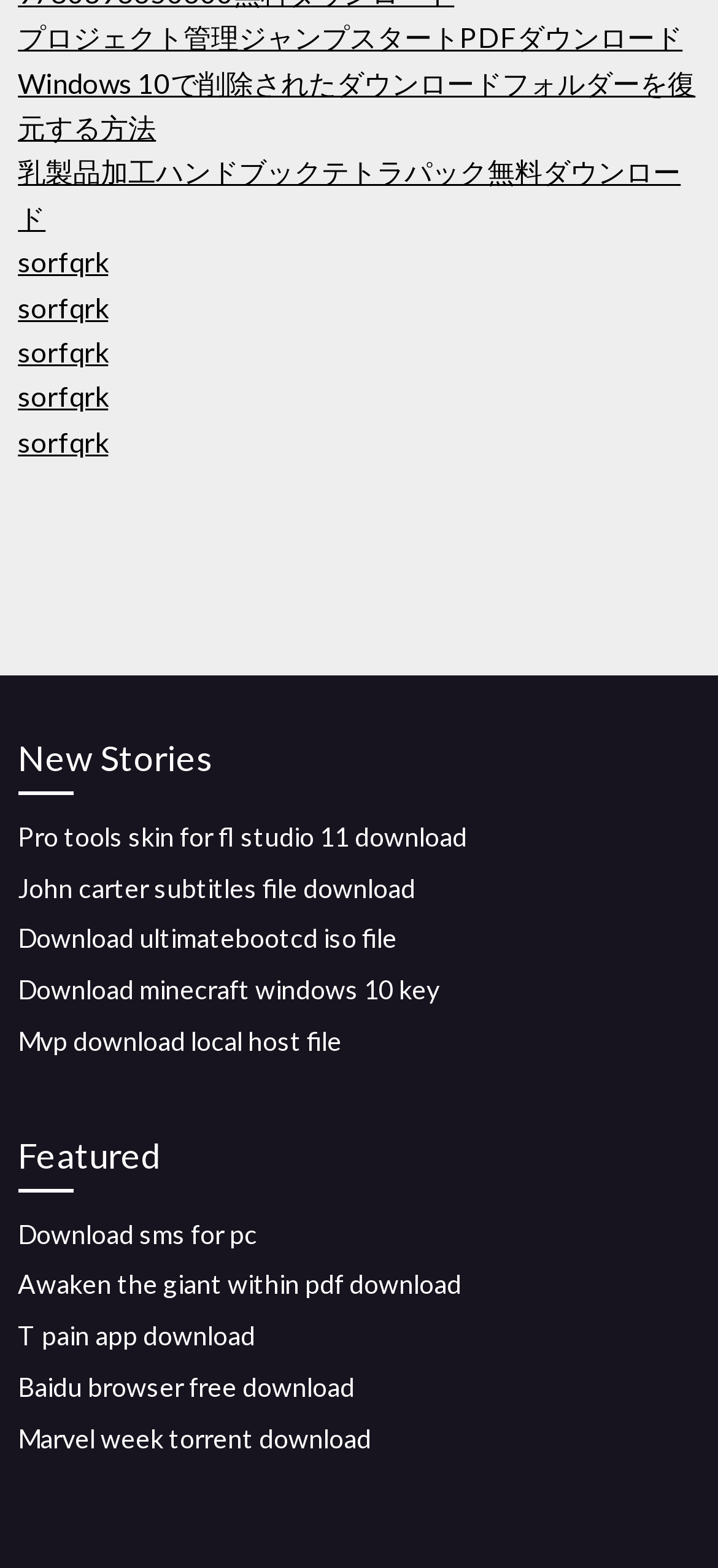Determine the bounding box coordinates of the region to click in order to accomplish the following instruction: "Read New Stories". Provide the coordinates as four float numbers between 0 and 1, specifically [left, top, right, bottom].

[0.025, 0.466, 0.975, 0.507]